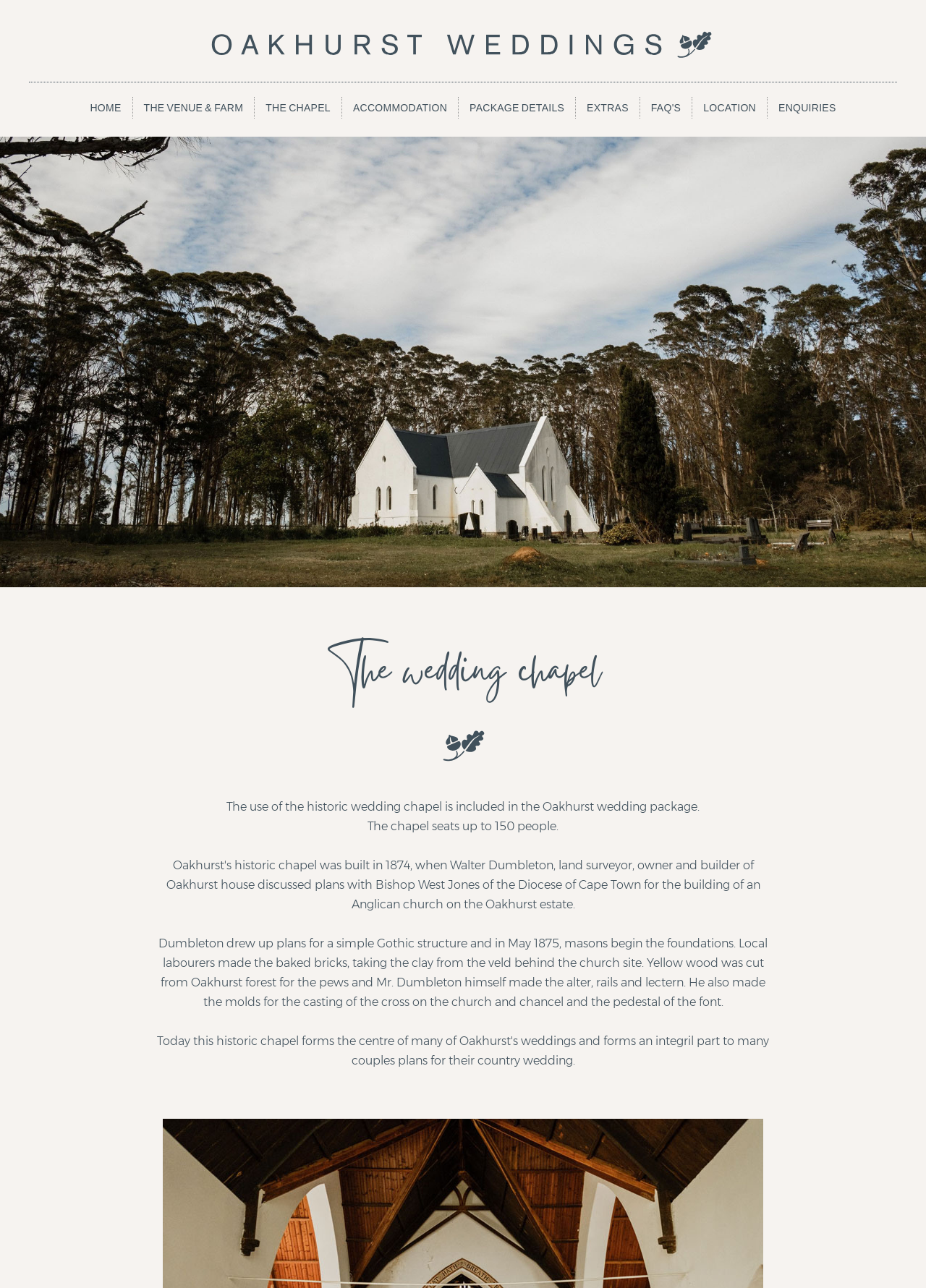Please find and report the bounding box coordinates of the element to click in order to perform the following action: "Click the HOME link". The coordinates should be expressed as four float numbers between 0 and 1, in the format [left, top, right, bottom].

[0.085, 0.075, 0.143, 0.092]